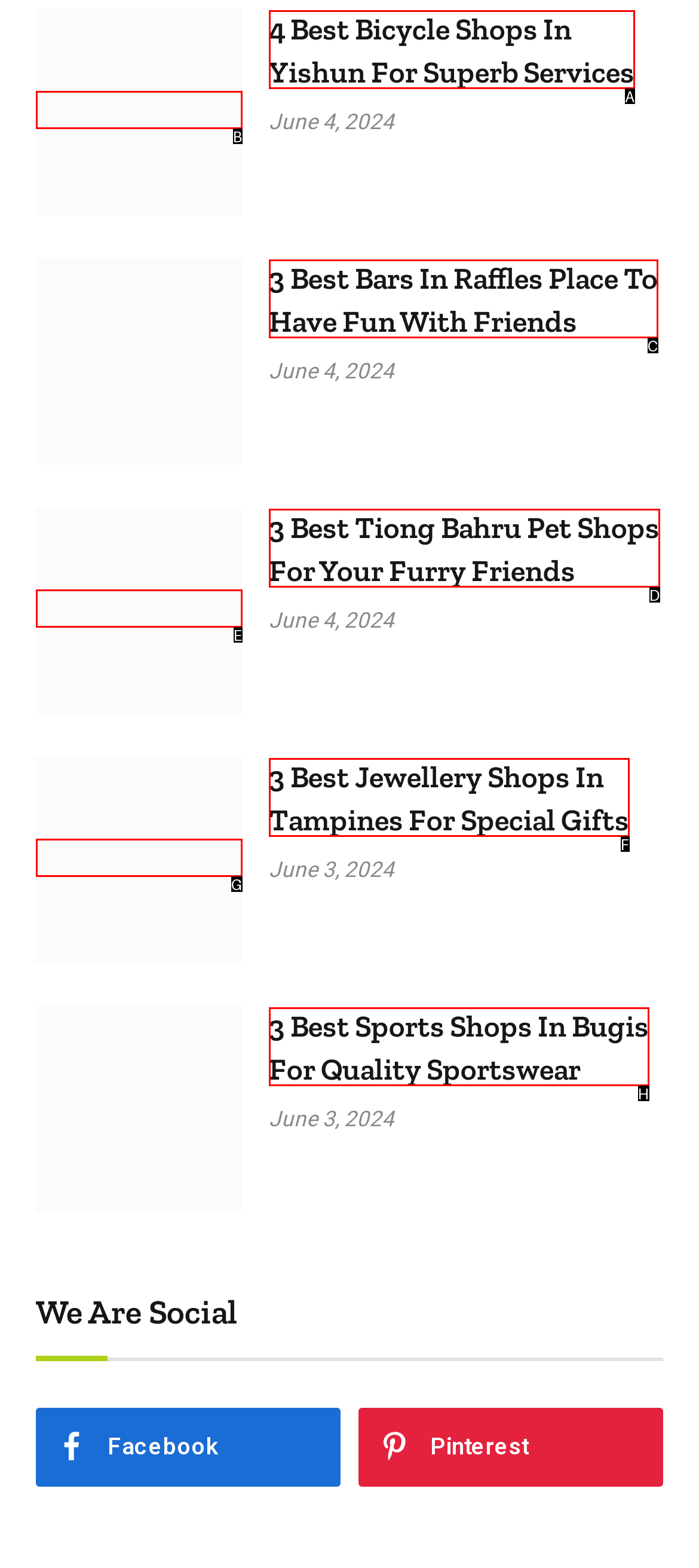Given the description: alt="Best Jewellery Shop Tampines", identify the matching option. Answer with the corresponding letter.

G